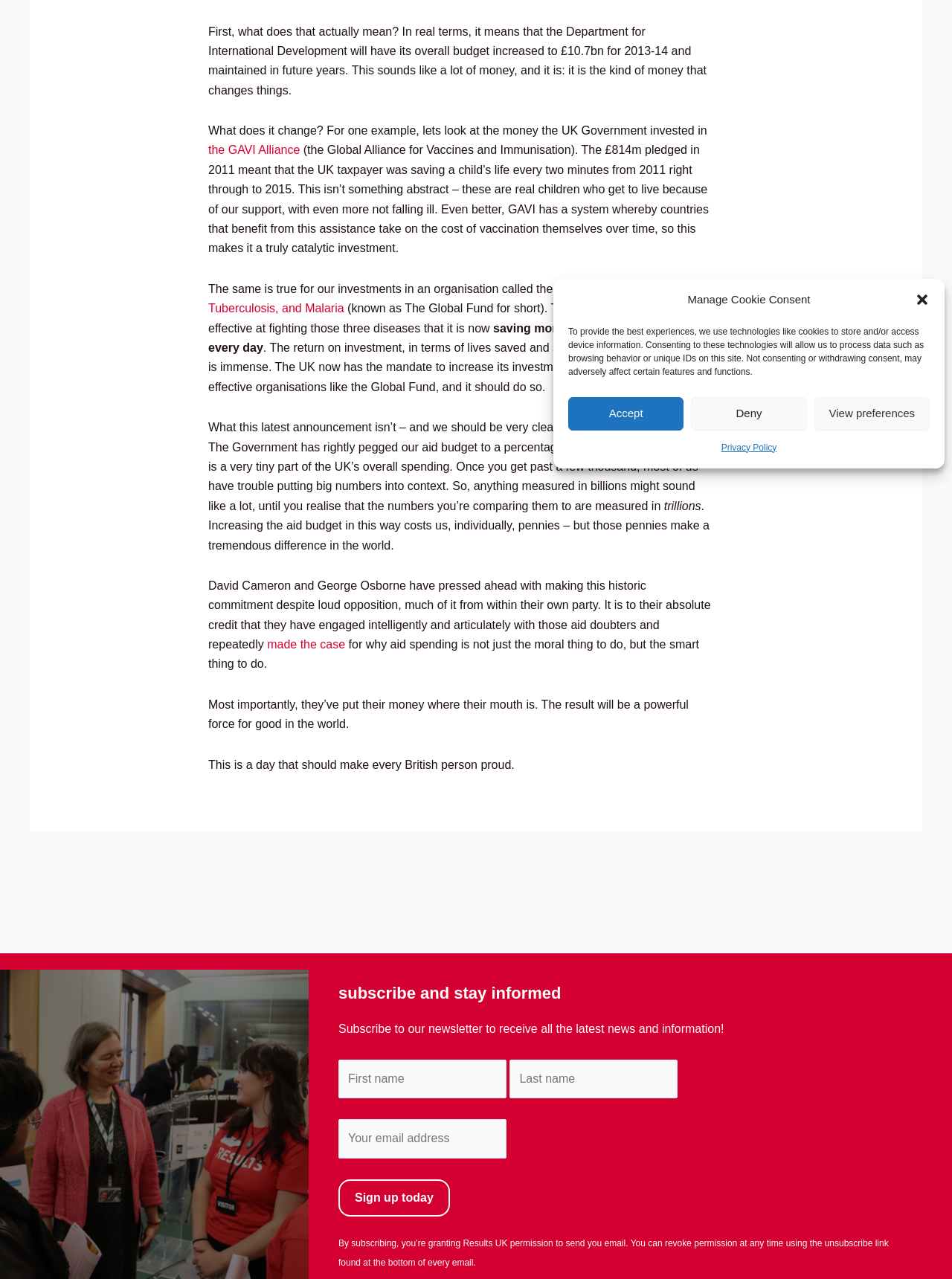Bounding box coordinates are to be given in the format (top-left x, top-left y, bottom-right x, bottom-right y). All values must be floating point numbers between 0 and 1. Provide the bounding box coordinate for the UI element described as: name="FNAME" placeholder="First name"

[0.355, 0.828, 0.532, 0.859]